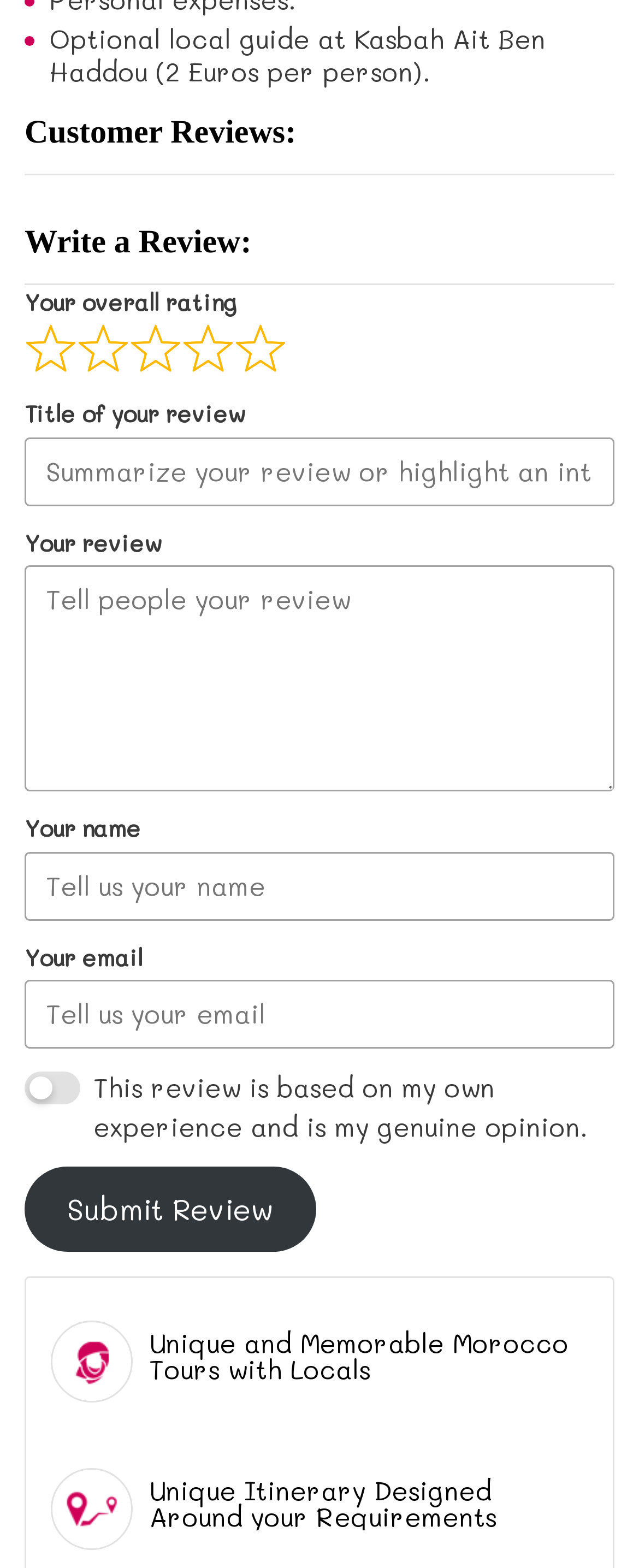Answer the following query concisely with a single word or phrase:
What is the cost of a local guide at Kasbah Ait Ben Haddou?

2 Euros per person